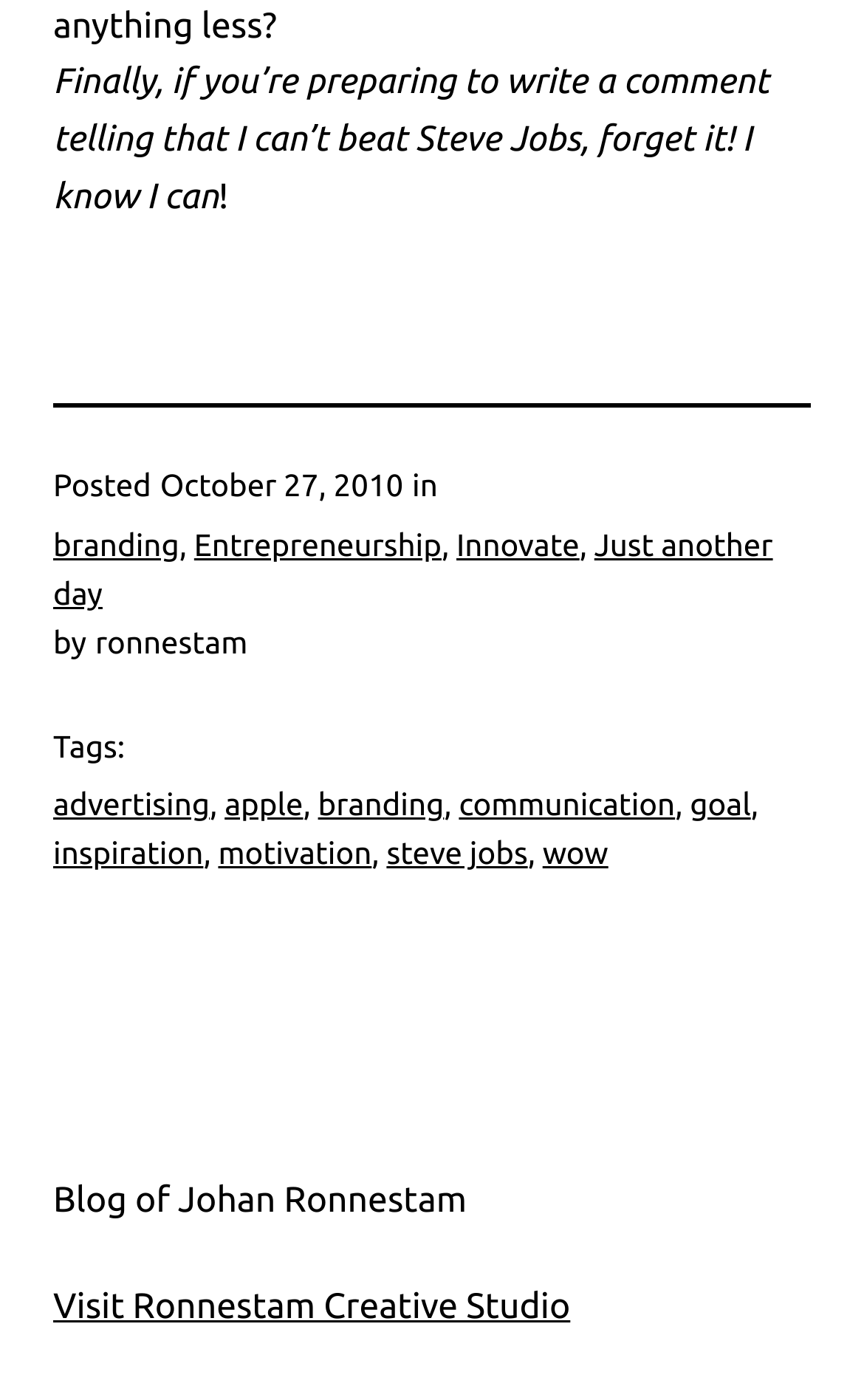Locate the coordinates of the bounding box for the clickable region that fulfills this instruction: "View the post about 'steve jobs'".

[0.447, 0.597, 0.611, 0.623]